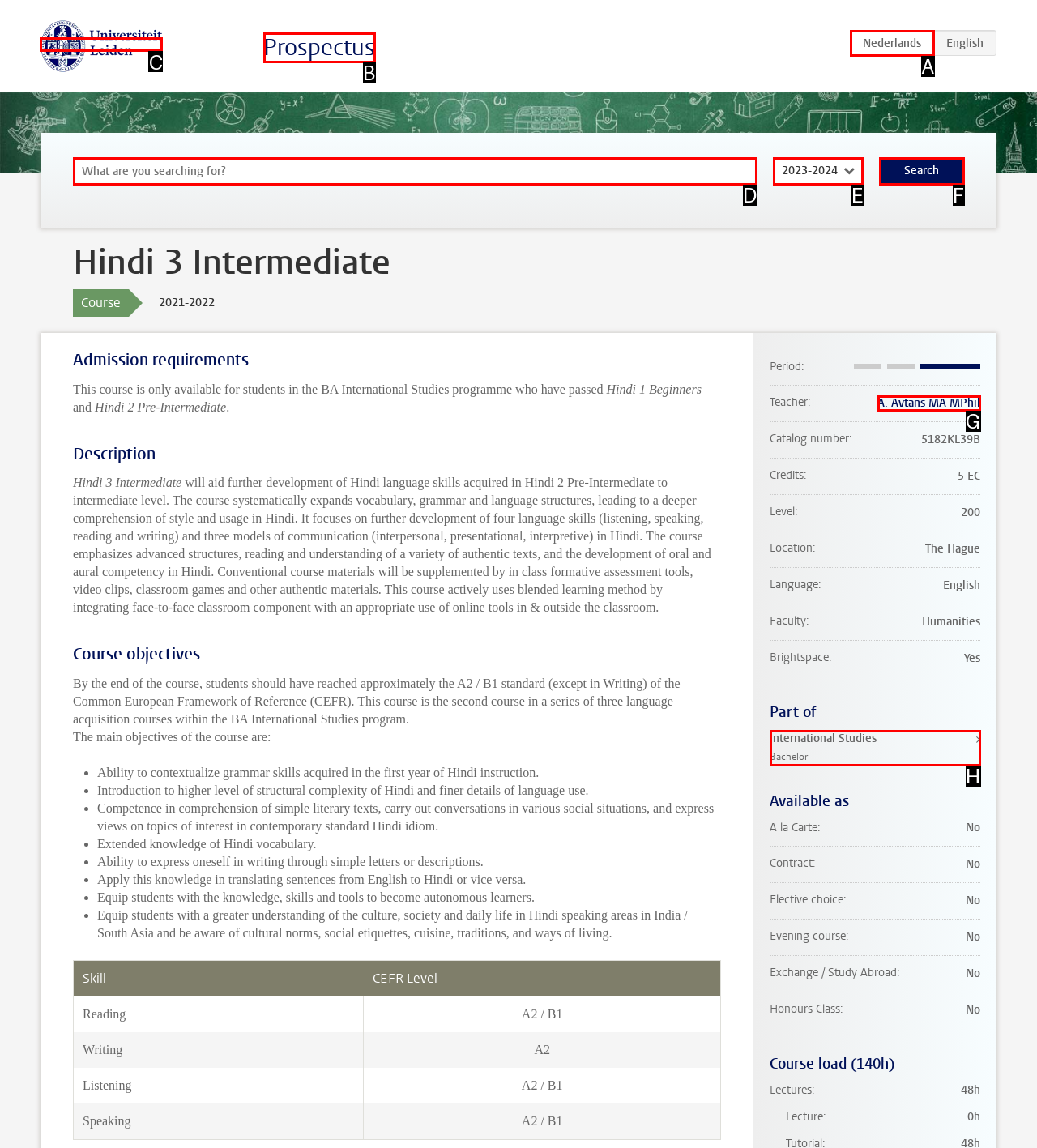Which lettered option should I select to achieve the task: Click on the Universiteit Leiden link according to the highlighted elements in the screenshot?

C